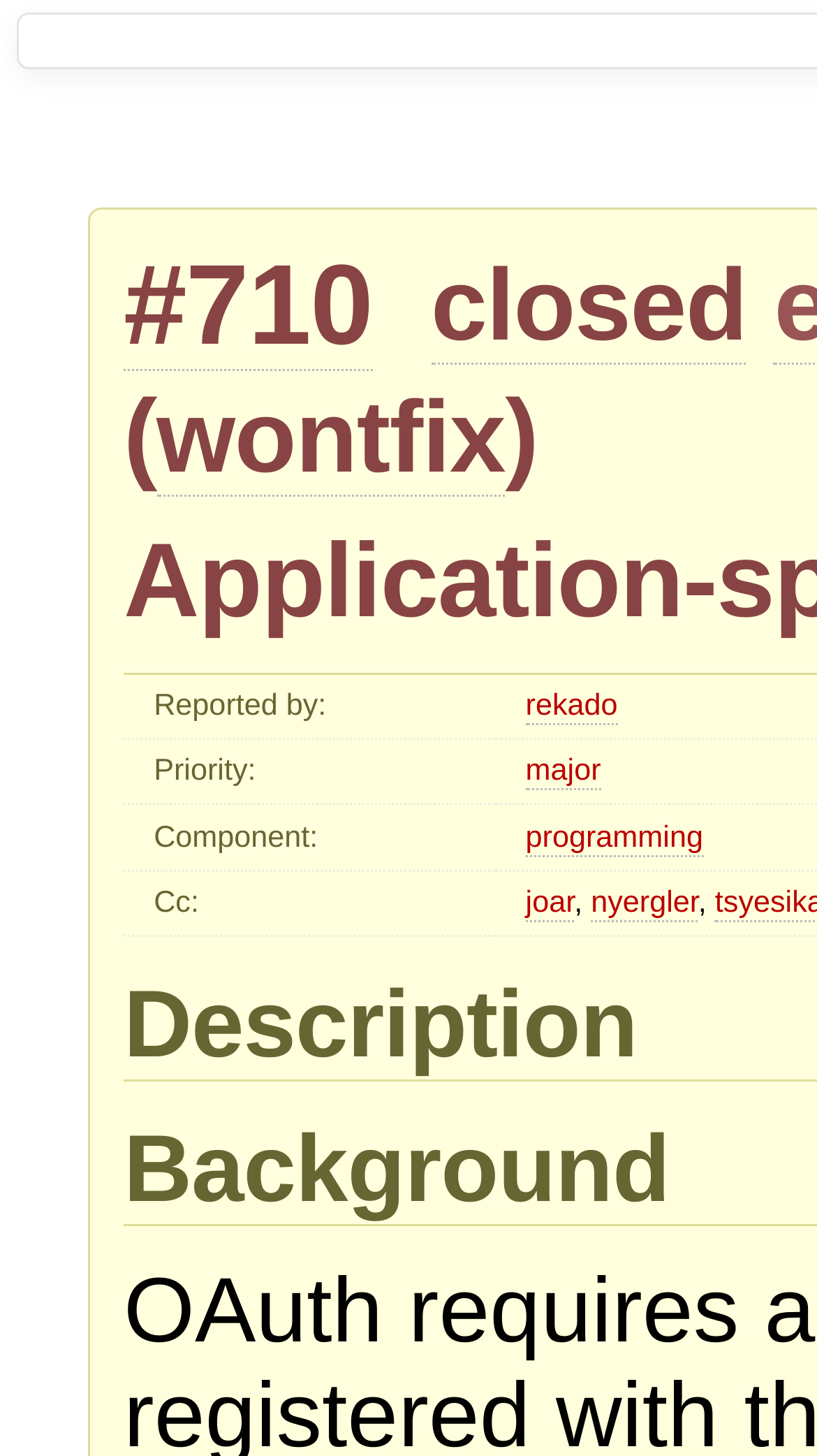What is the priority of the issue?
Respond to the question with a well-detailed and thorough answer.

I determined the priority of the issue by looking at the 'Priority:' section, which is a row header, and the corresponding link 'major' next to it.